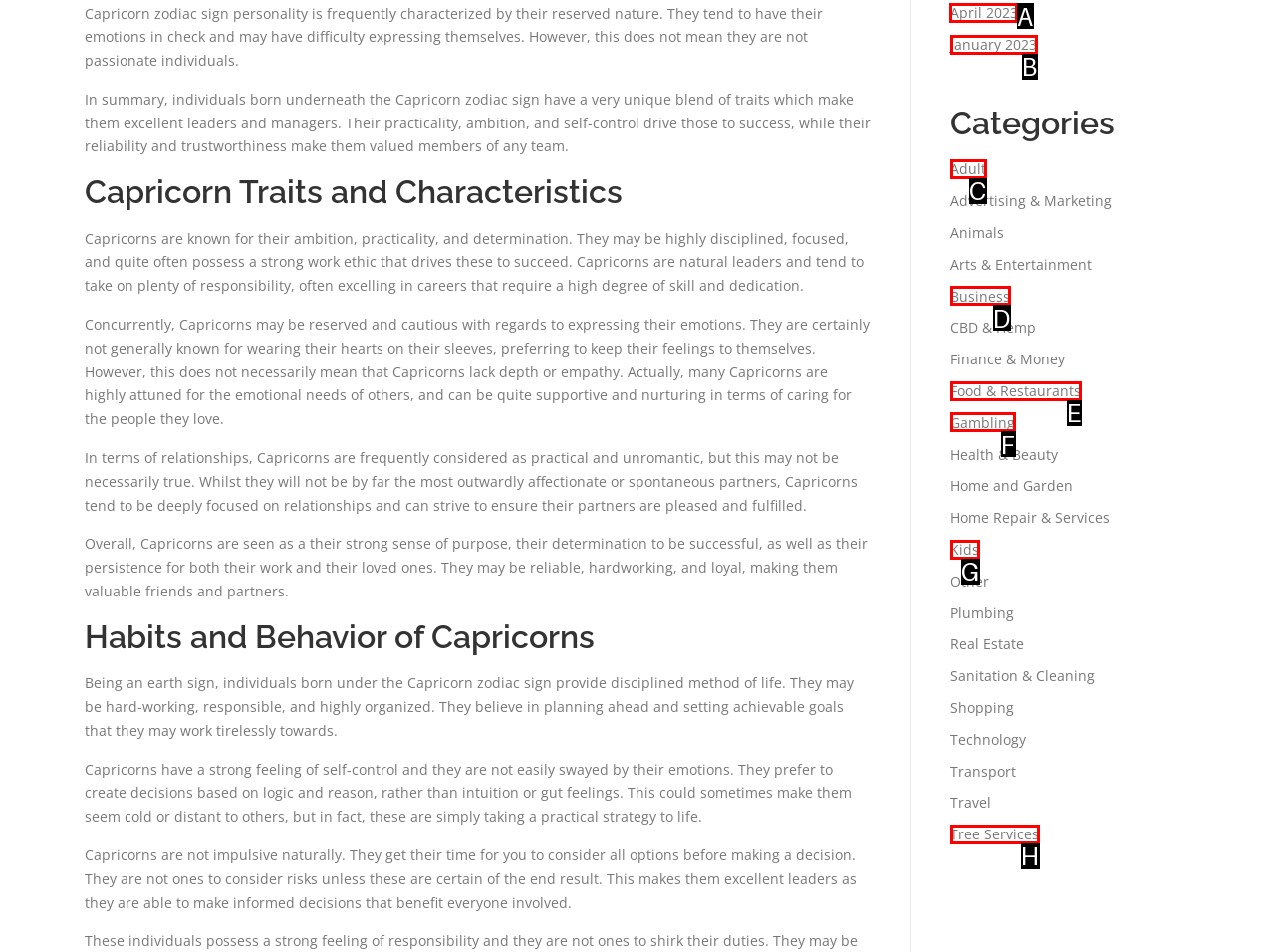For the given instruction: Click on April 2023, determine which boxed UI element should be clicked. Answer with the letter of the corresponding option directly.

A